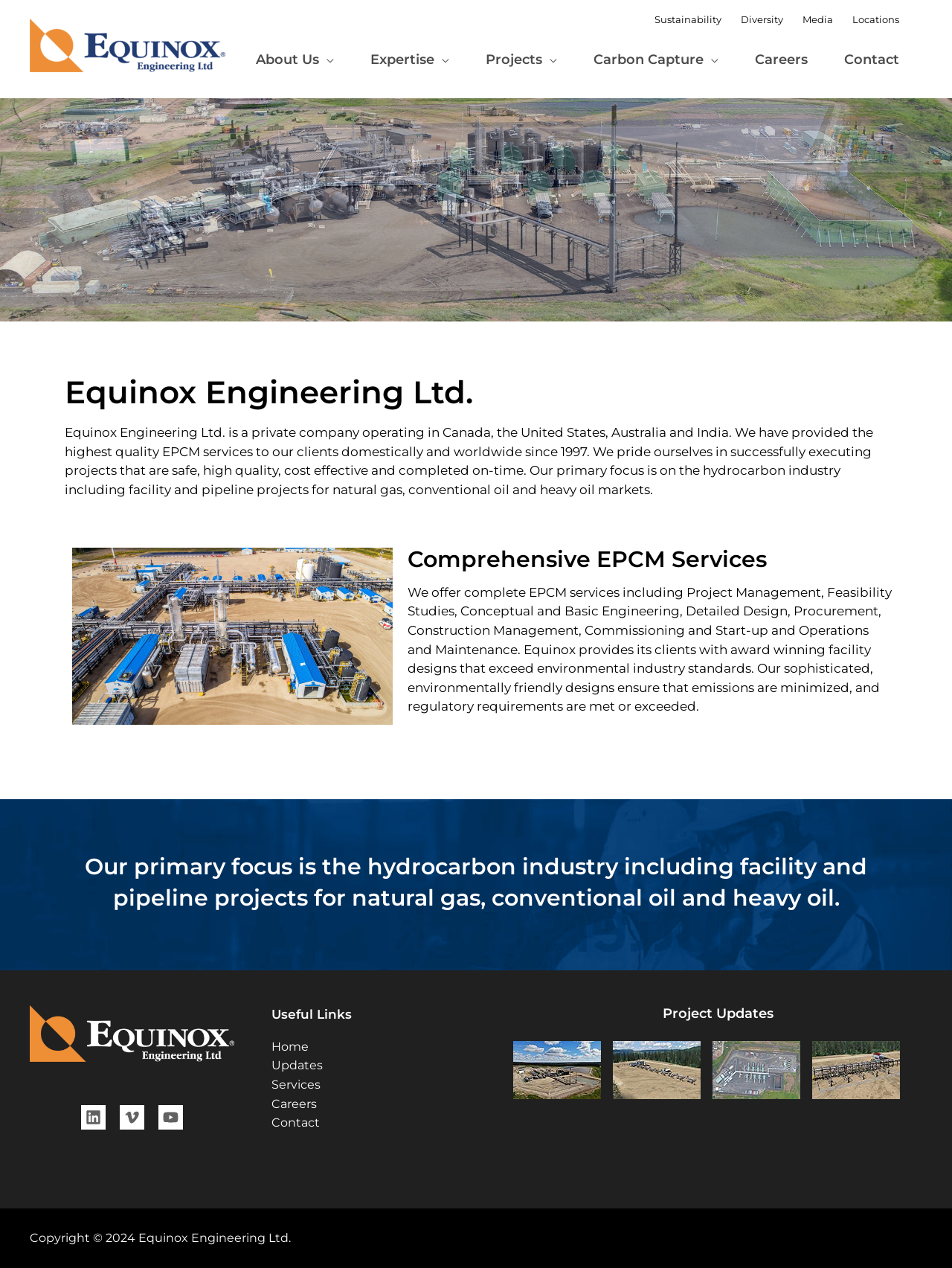Answer with a single word or phrase: 
What is the copyright year?

2024